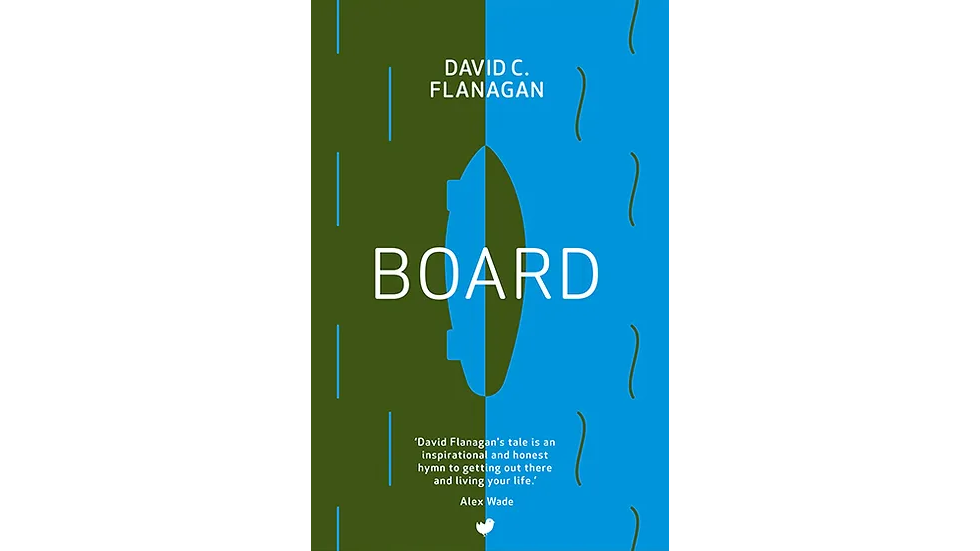What do the green and blue backgrounds symbolize?
Using the image, answer in one word or phrase.

Earth and sea